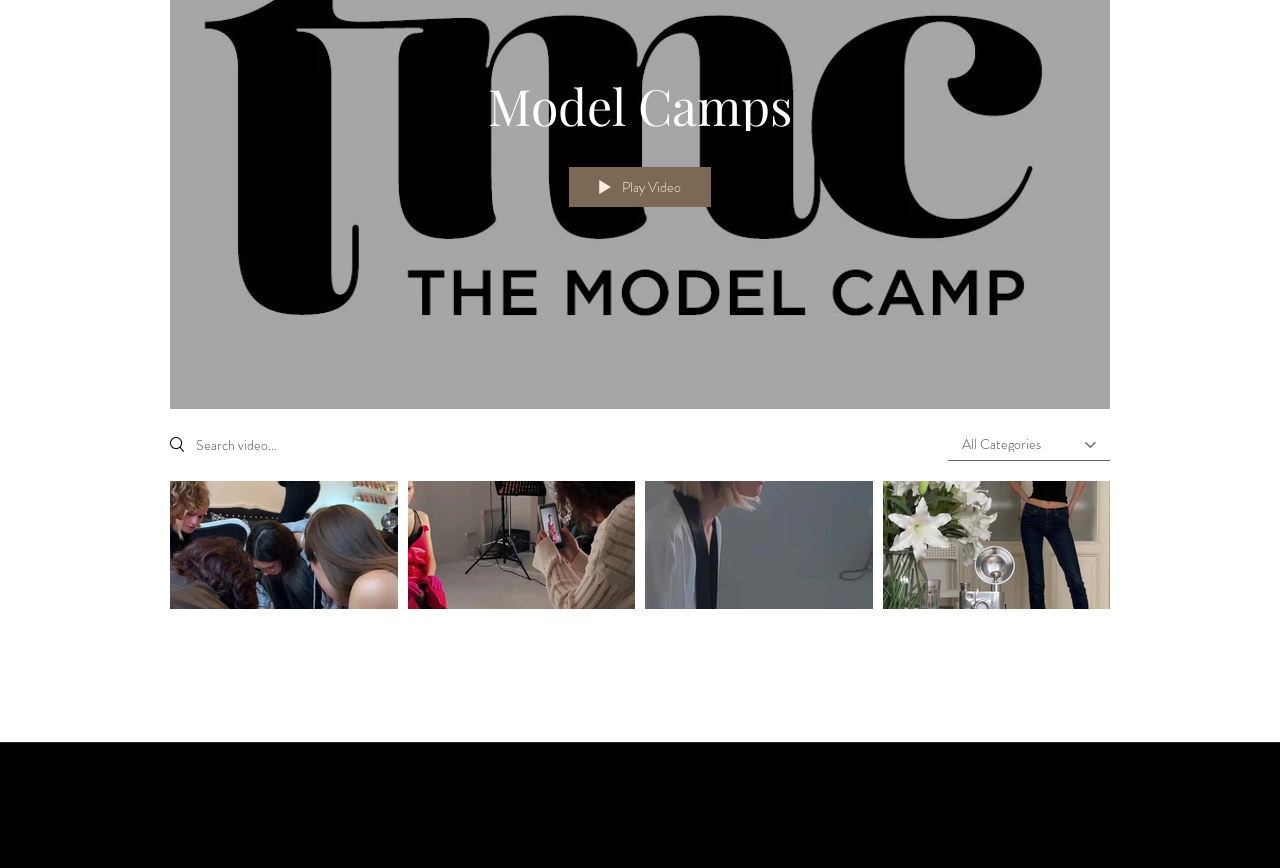What is the duration of the 'Model Camp 2024 March Day 4' video?
Use the screenshot to answer the question with a single word or phrase.

00:23